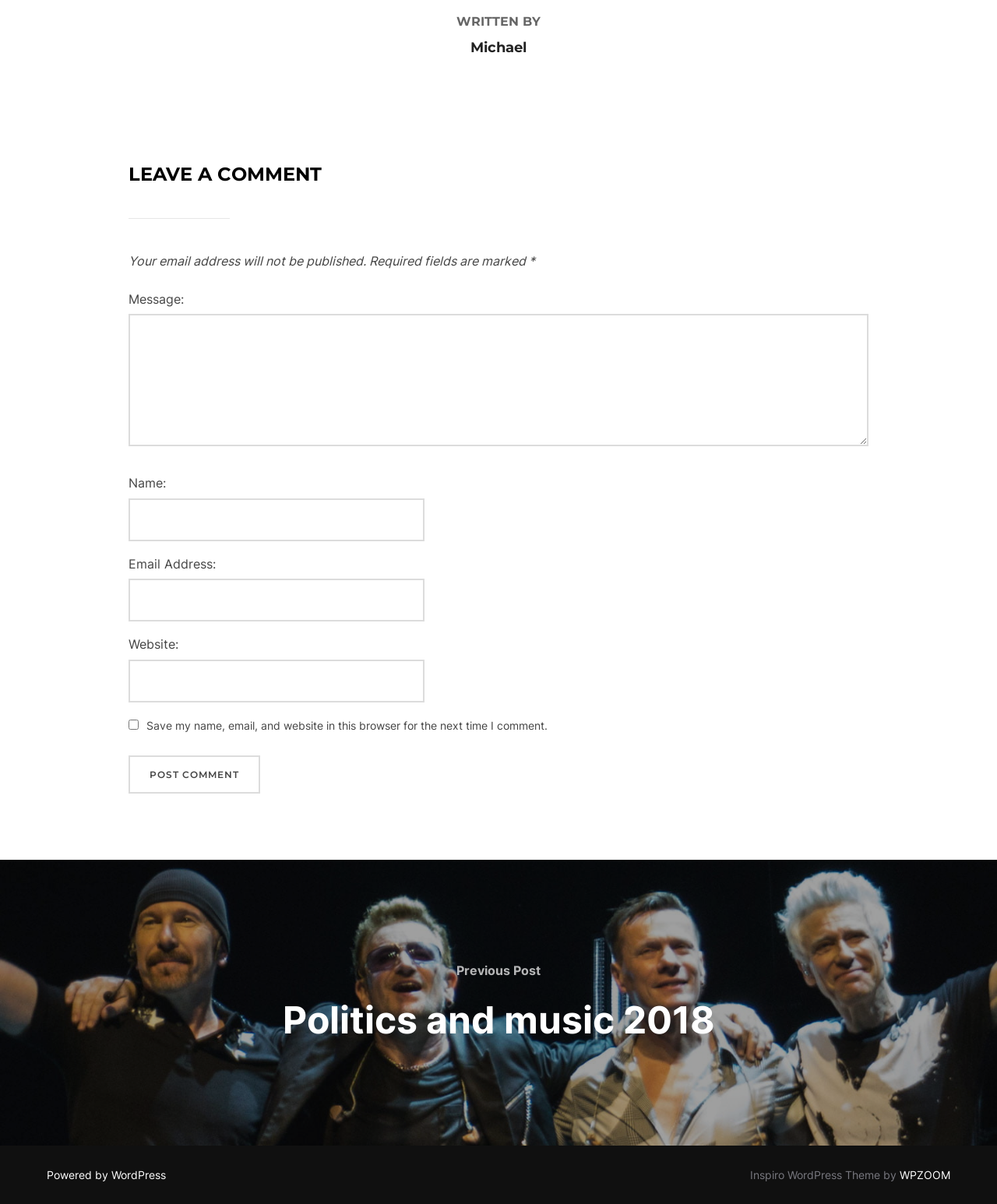What is the link at the bottom of the page for?
Please provide a single word or phrase as your answer based on the image.

Powered by WordPress